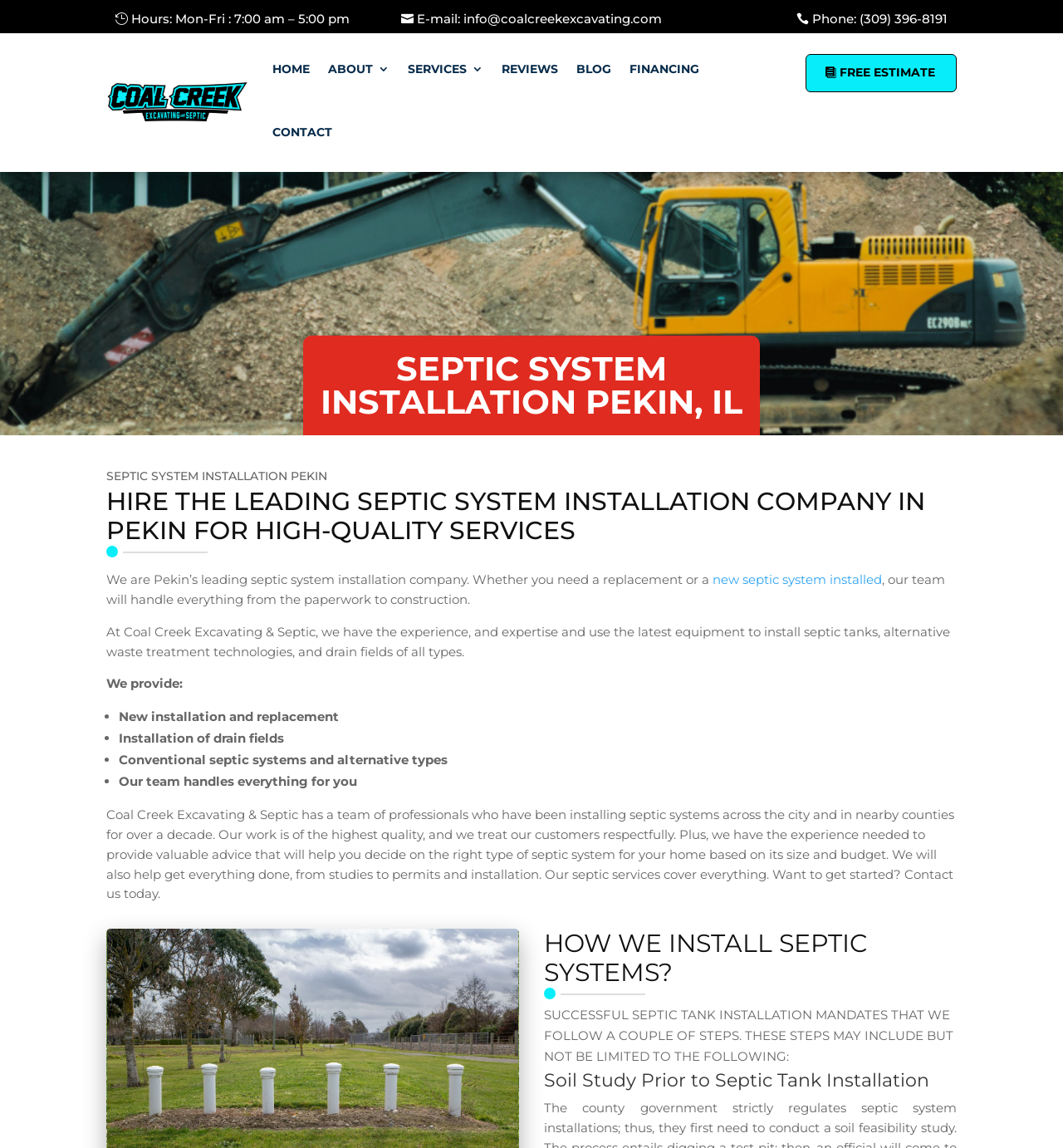Can you pinpoint the bounding box coordinates for the clickable element required for this instruction: "Click the 'HOME' link"? The coordinates should be four float numbers between 0 and 1, i.e., [left, top, right, bottom].

[0.256, 0.033, 0.291, 0.088]